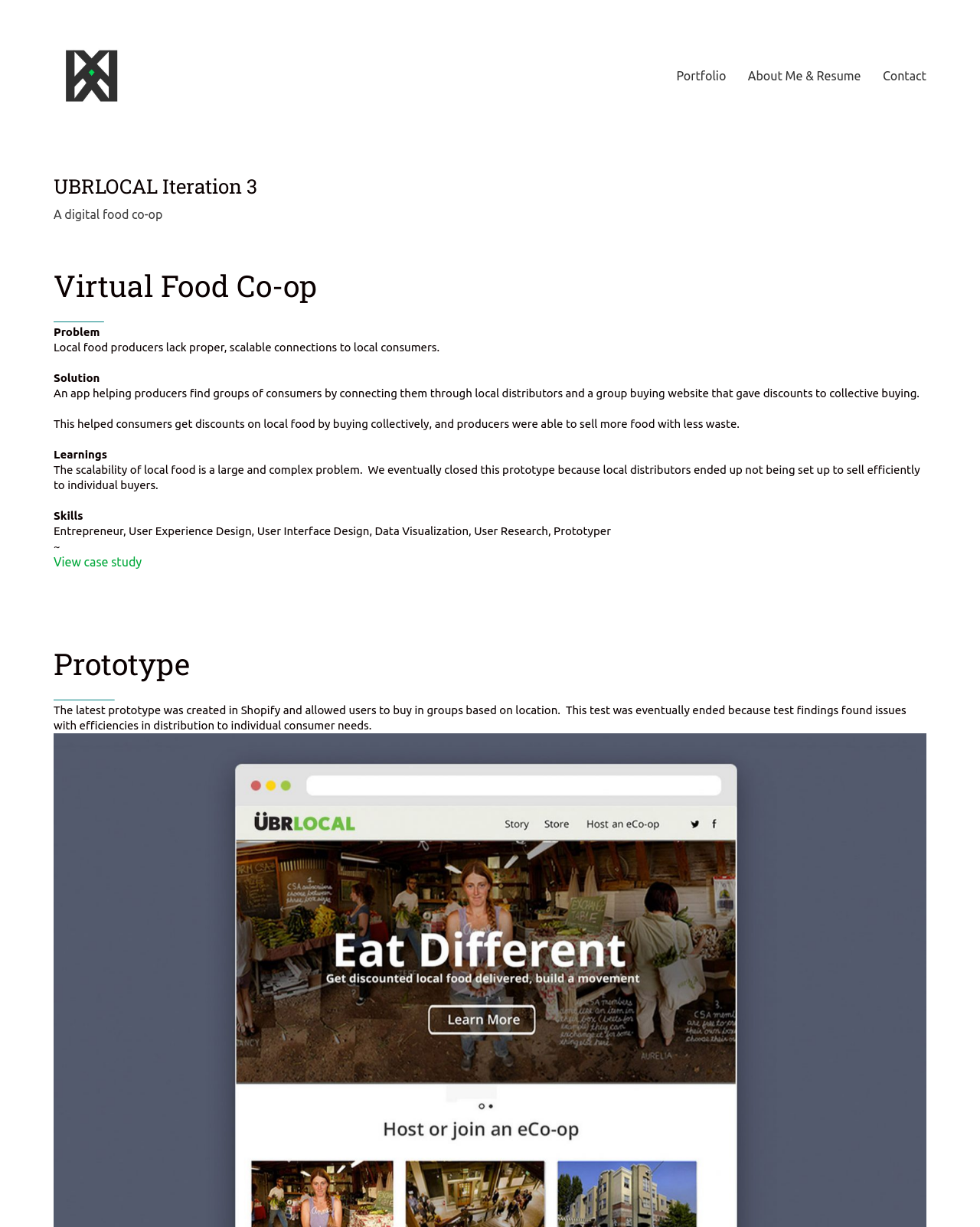Based on what you see in the screenshot, provide a thorough answer to this question: What is the problem that local food producers face?

The problem that local food producers face is stated in the webpage as 'Local food producers lack proper, scalable connections to local consumers.' This can be found in the section that describes the problem.